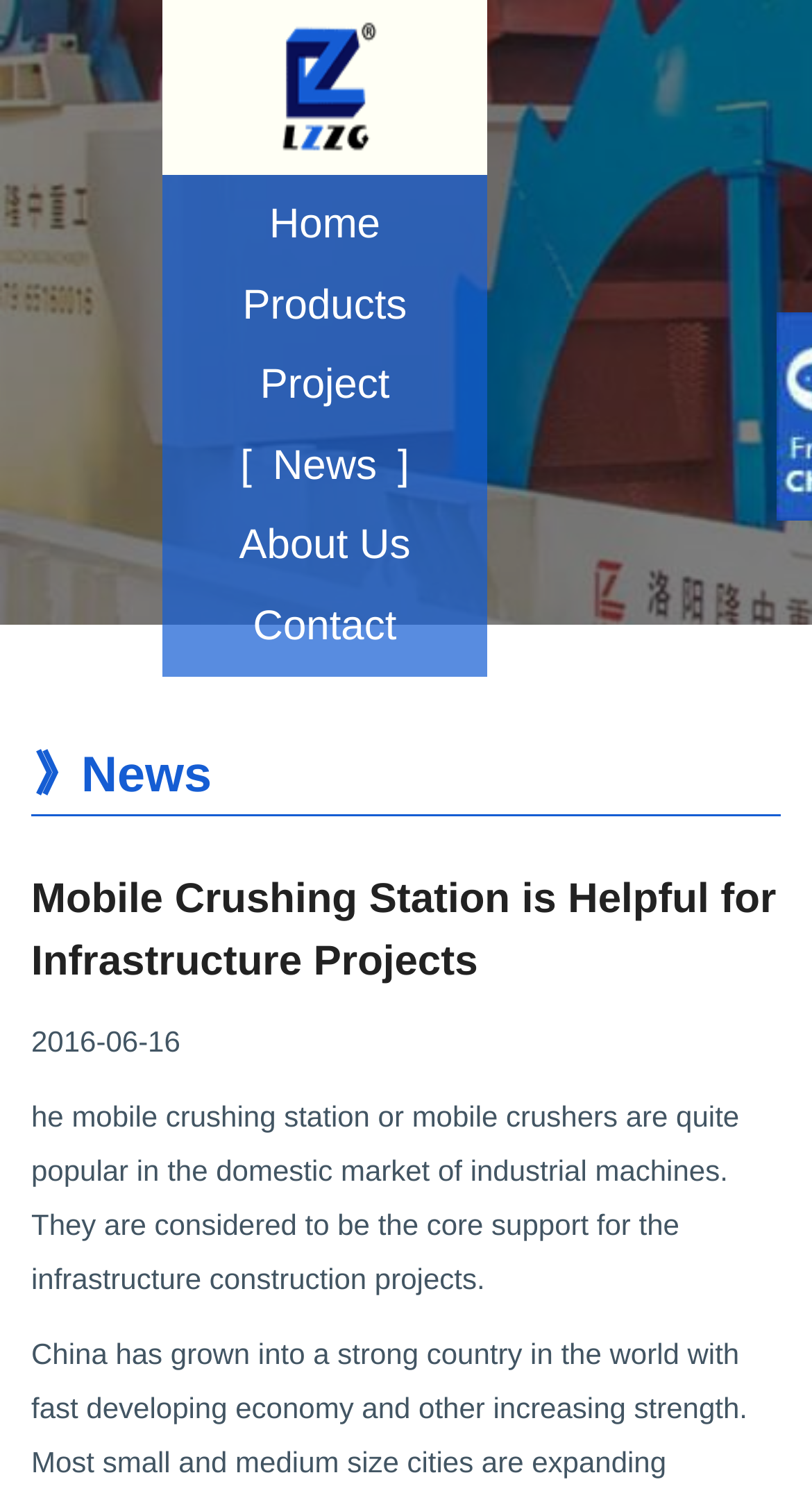What is the topic of the news article?
From the screenshot, supply a one-word or short-phrase answer.

Mobile Crushing Station